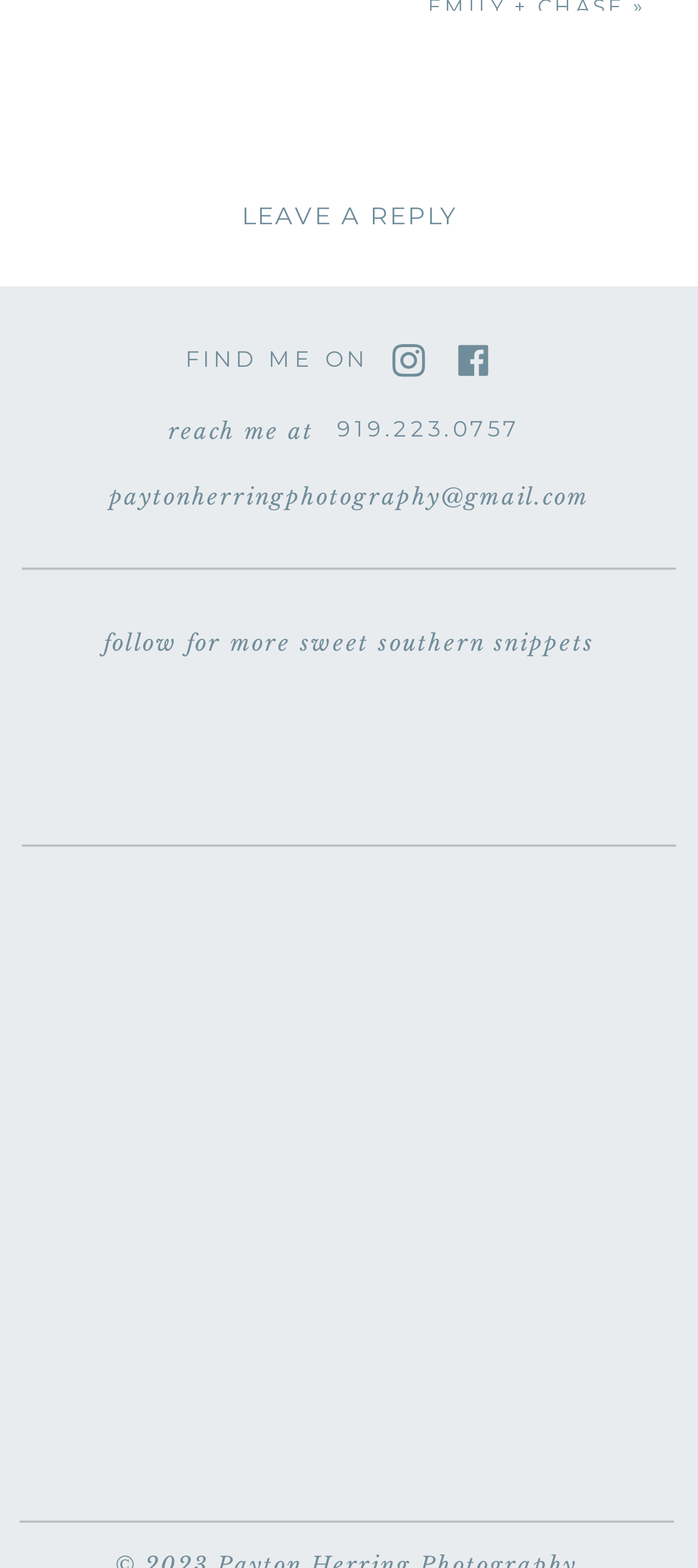Look at the image and give a detailed response to the following question: How many social media links are present on the webpage?

I found three link elements with images, namely 'Instagram-color', 'Facebook Copy-color', and 'FIND ME ON', which are likely social media links.